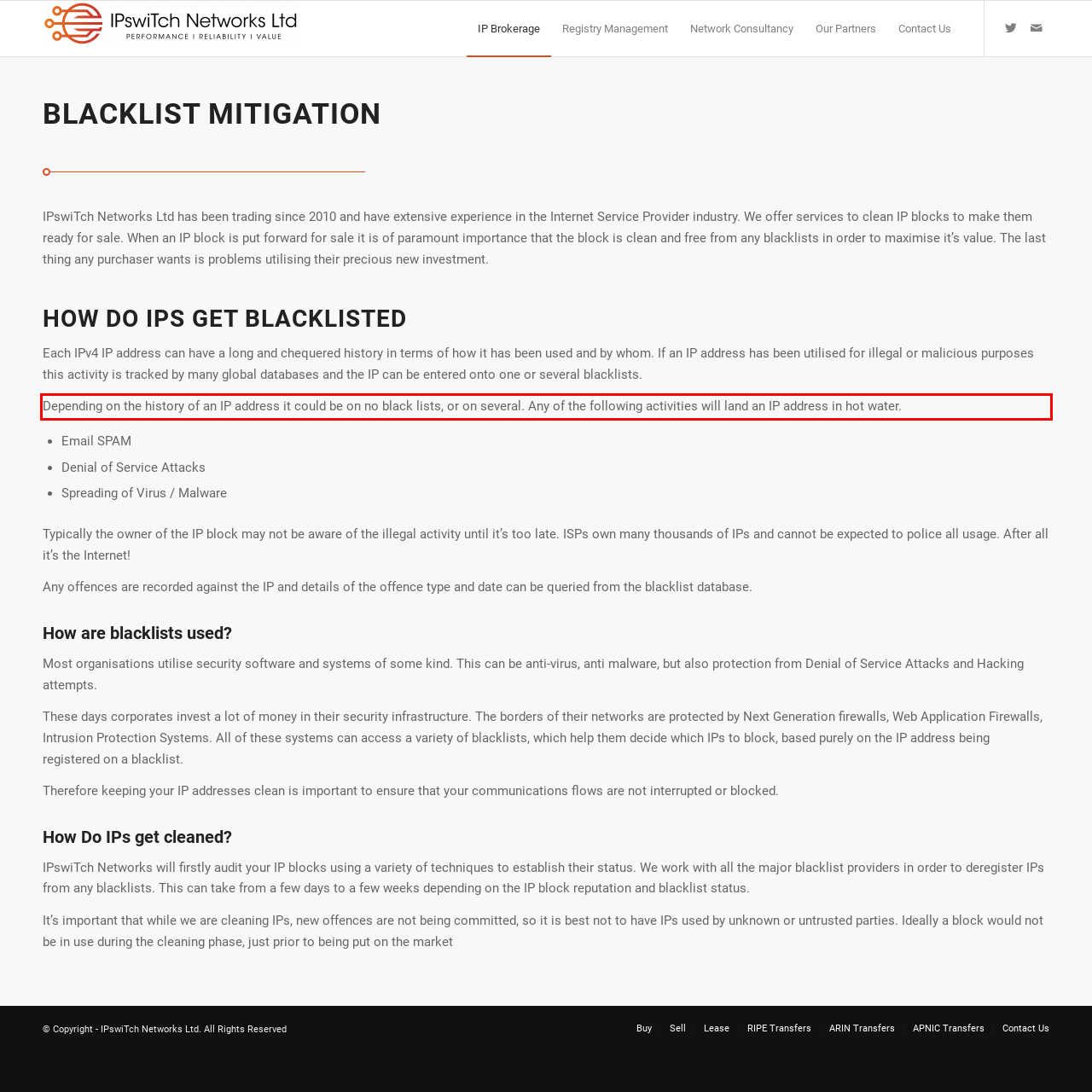Look at the provided screenshot of the webpage and perform OCR on the text within the red bounding box.

Depending on the history of an IP address it could be on no black lists, or on several. Any of the following activities will land an IP address in hot water.